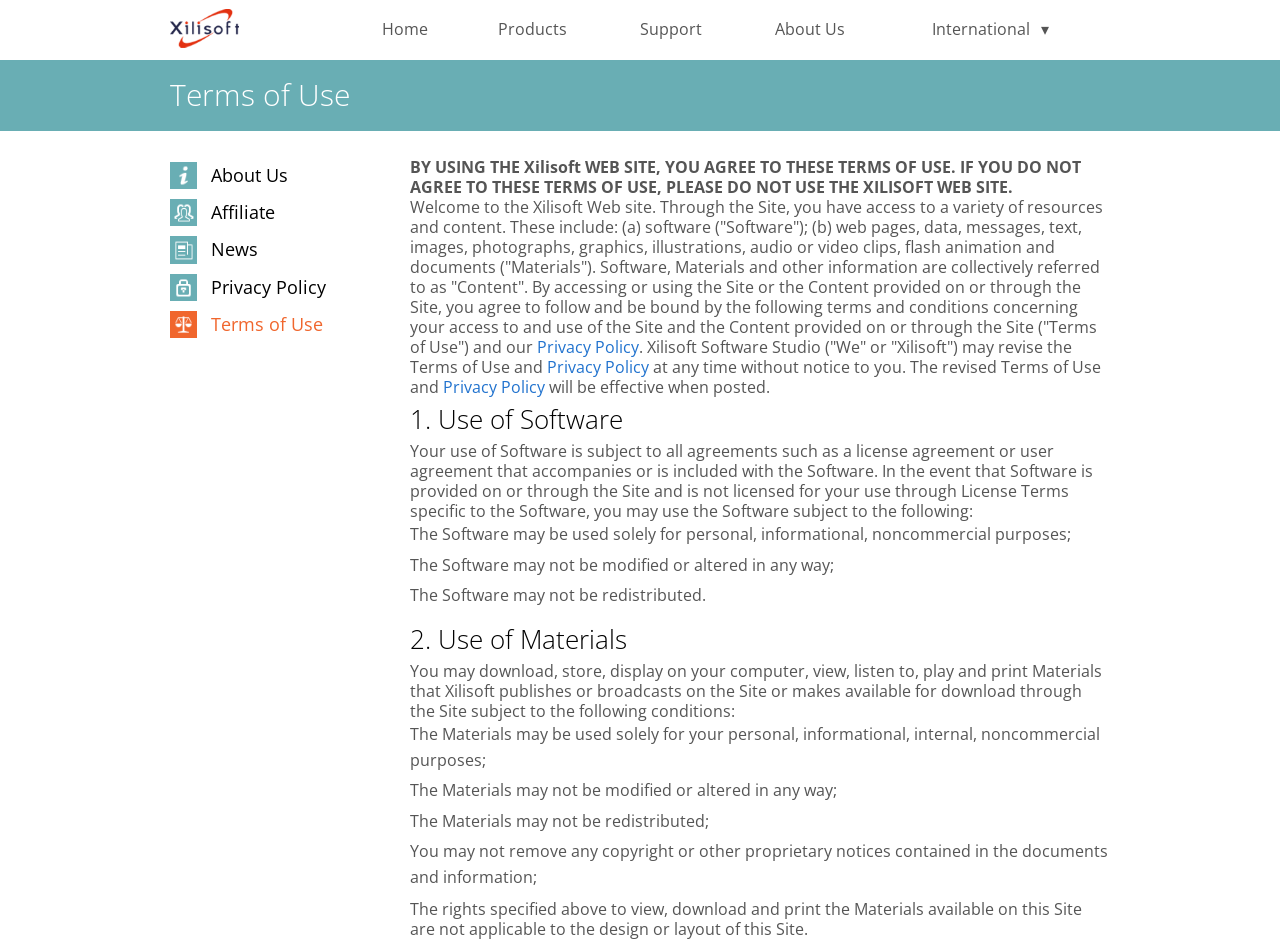Can users modify the software provided on this website?
Using the information from the image, provide a comprehensive answer to the question.

According to the Terms of Use section, the software may not be modified or altered in any way. This is stated in the 'Use of Software' section, which outlines the conditions for using the software provided on the website.